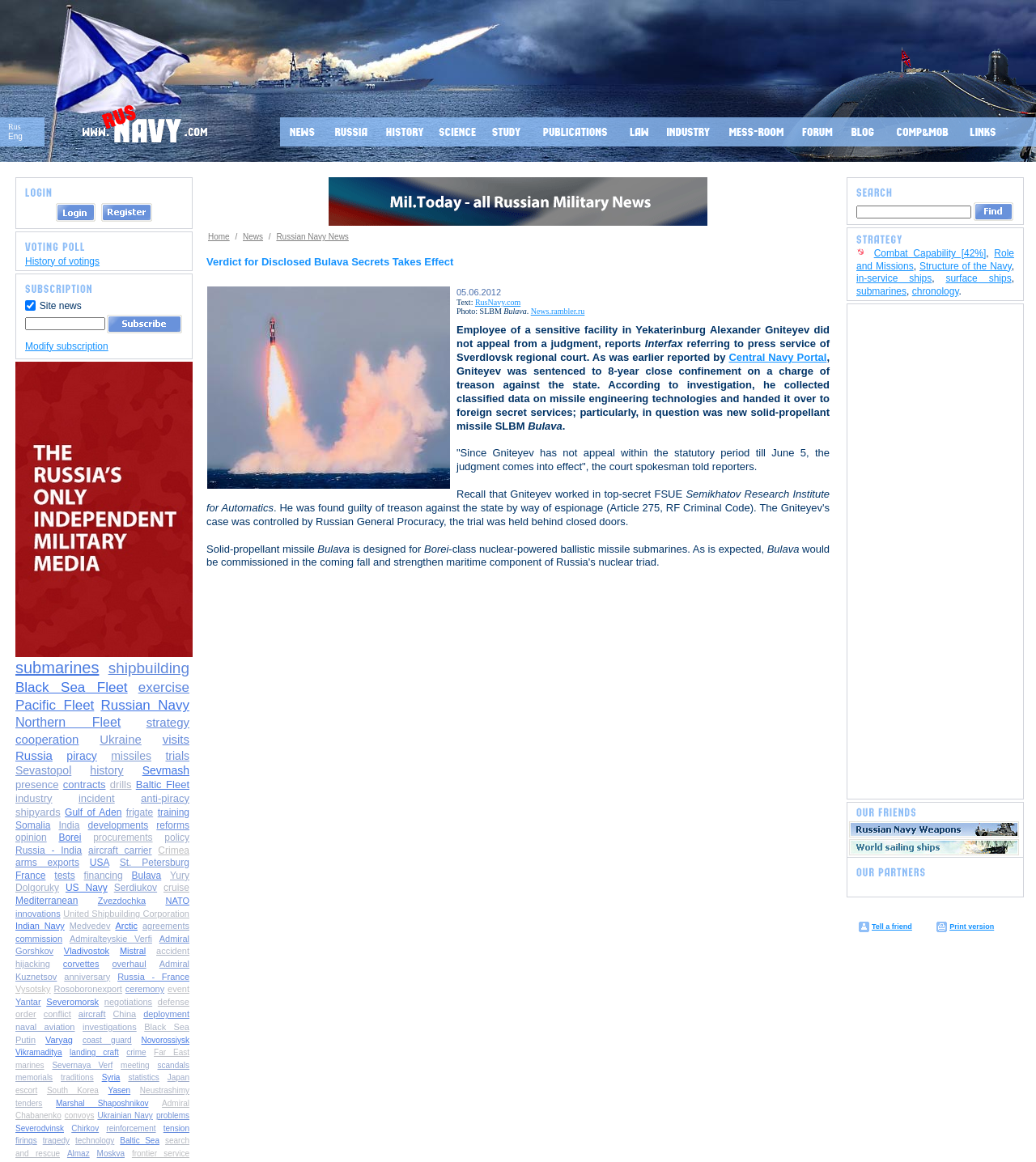How many main categories are there?
Look at the image and construct a detailed response to the question.

There are 10 main categories which are 'News', 'Russia', 'History', 'Science', 'Education', 'Publications', 'Law', 'Industry', 'Mess-room', and 'Forum', each represented by a link element with an image and text, and located at the top of the webpage.